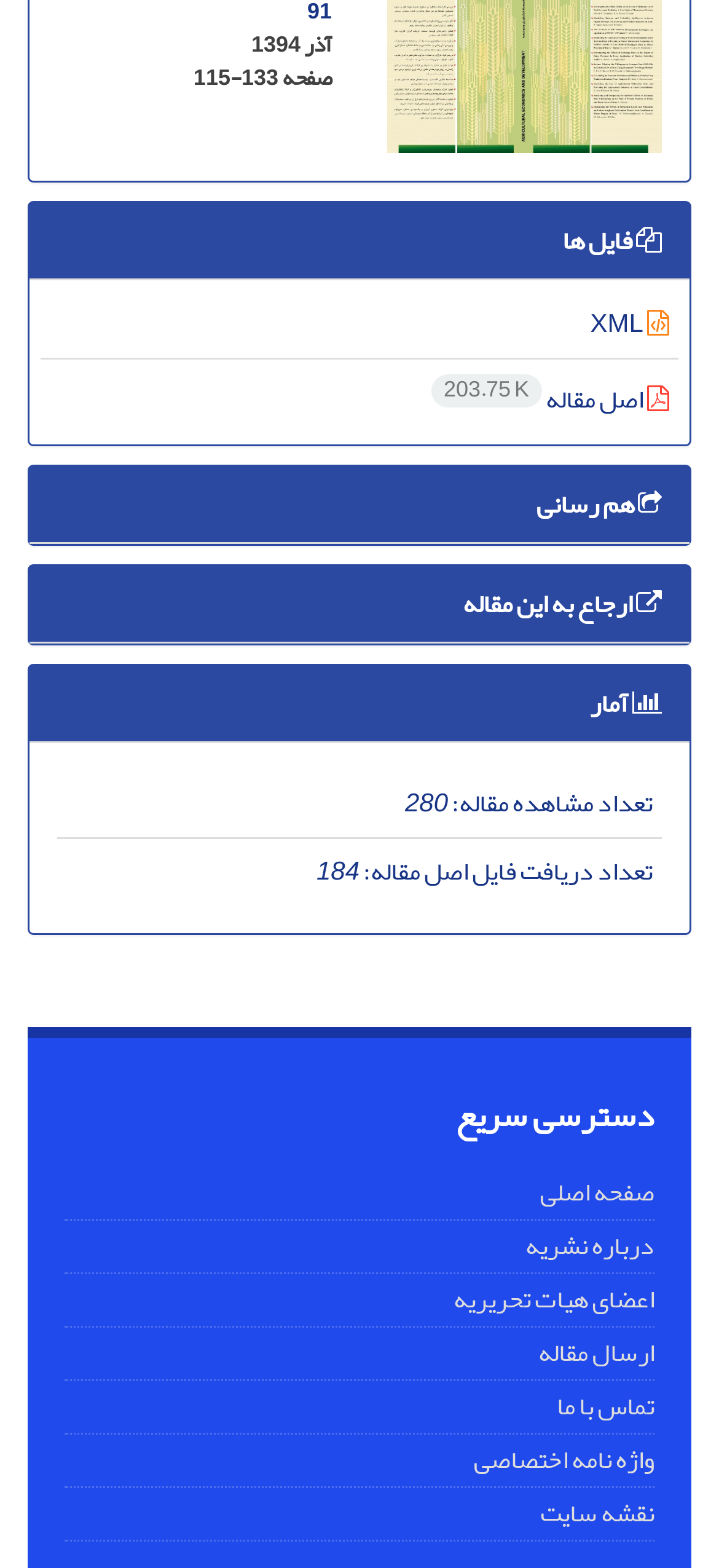Bounding box coordinates should be in the format (top-left x, top-left y, bottom-right x, bottom-right y) and all values should be floating point numbers between 0 and 1. Determine the bounding box coordinate for the UI element described as: ارجاع به این مقاله

[0.644, 0.369, 0.921, 0.401]